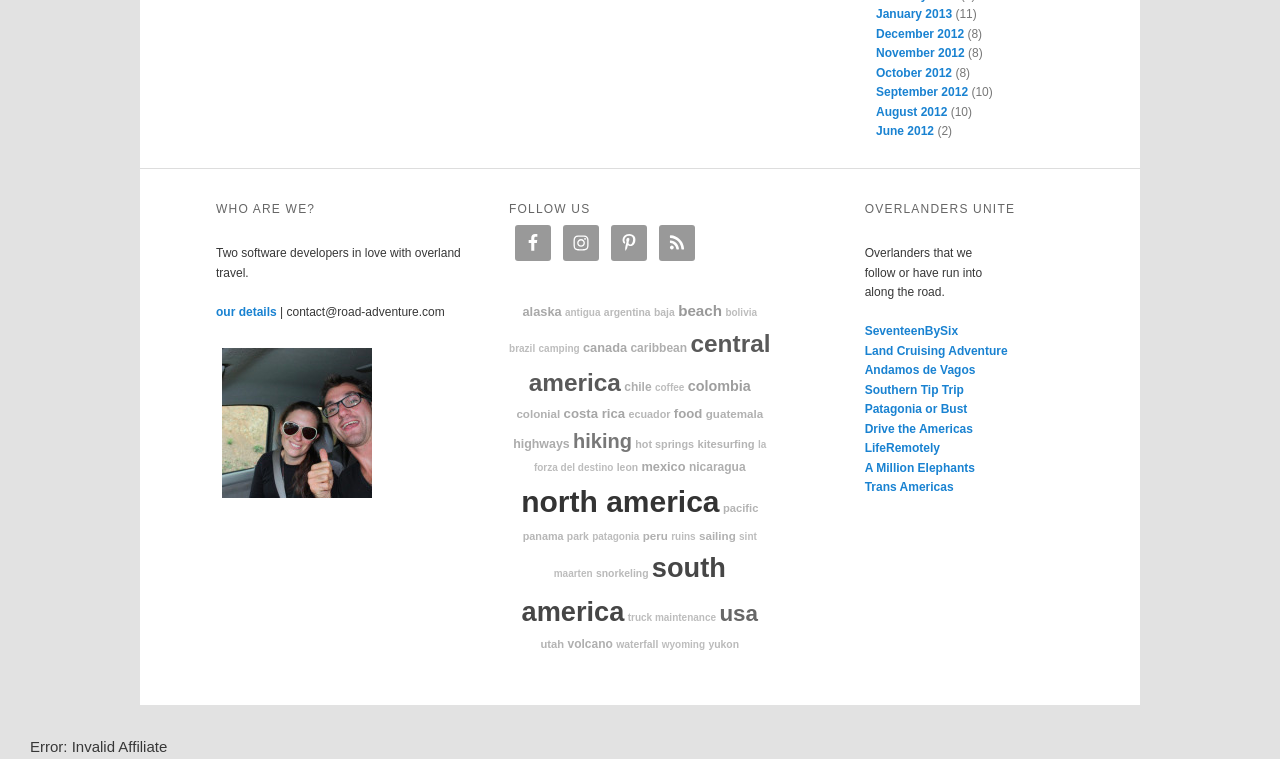Find and provide the bounding box coordinates for the UI element described with: "Andamos de Vagos".

[0.676, 0.479, 0.762, 0.497]